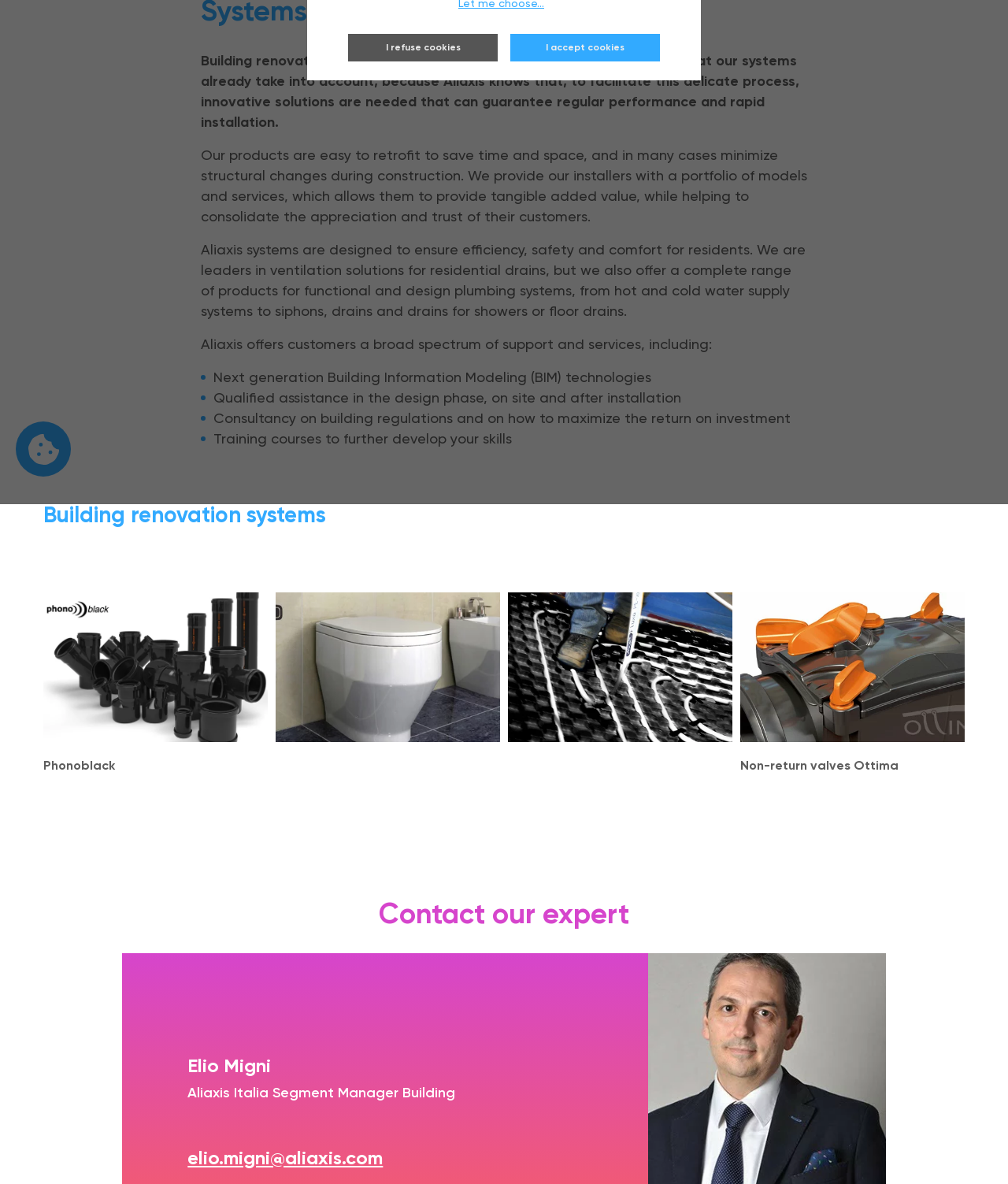Given the element description Phonoblack, predict the bounding box coordinates for the UI element in the webpage screenshot. The format should be (top-left x, top-left y, bottom-right x, bottom-right y), and the values should be between 0 and 1.

[0.043, 0.64, 0.114, 0.653]